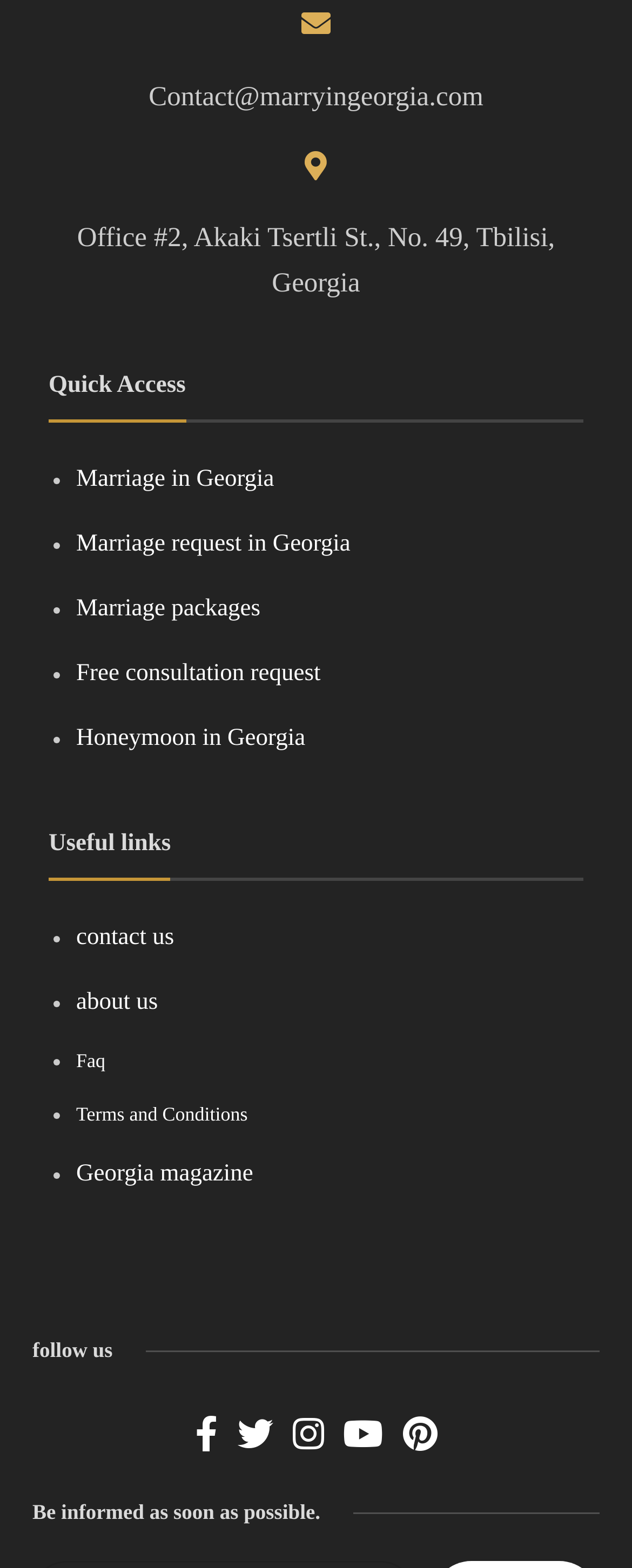Provide a brief response to the question below using one word or phrase:
What is the email address to contact?

Contact@marryingeorgia.com